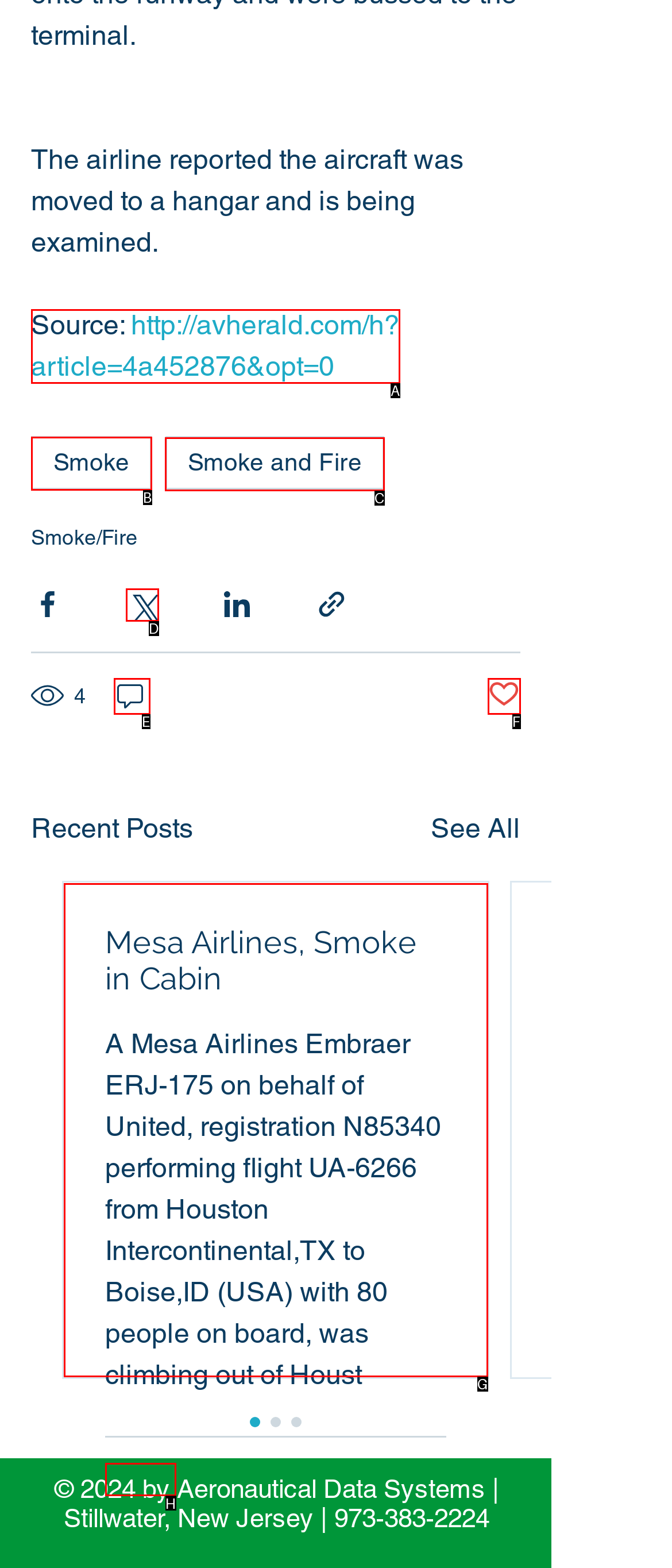Look at the highlighted elements in the screenshot and tell me which letter corresponds to the task: Click on the tag Smoke and Fire.

C